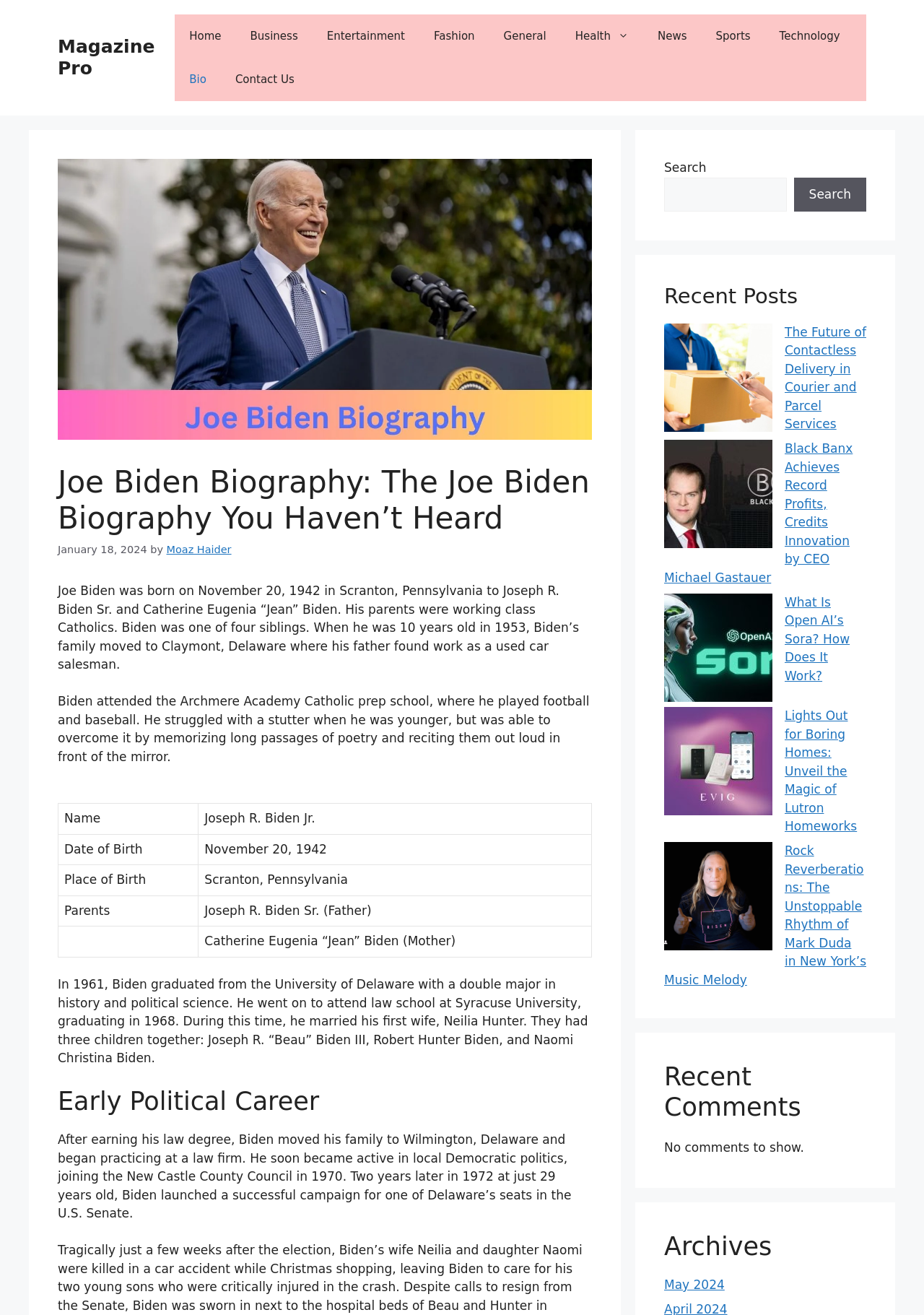Refer to the screenshot and answer the following question in detail:
What is Joe Biden's date of birth?

I found this information in the table under the biography section, where it lists 'Date of Birth' as 'November 20, 1942'.